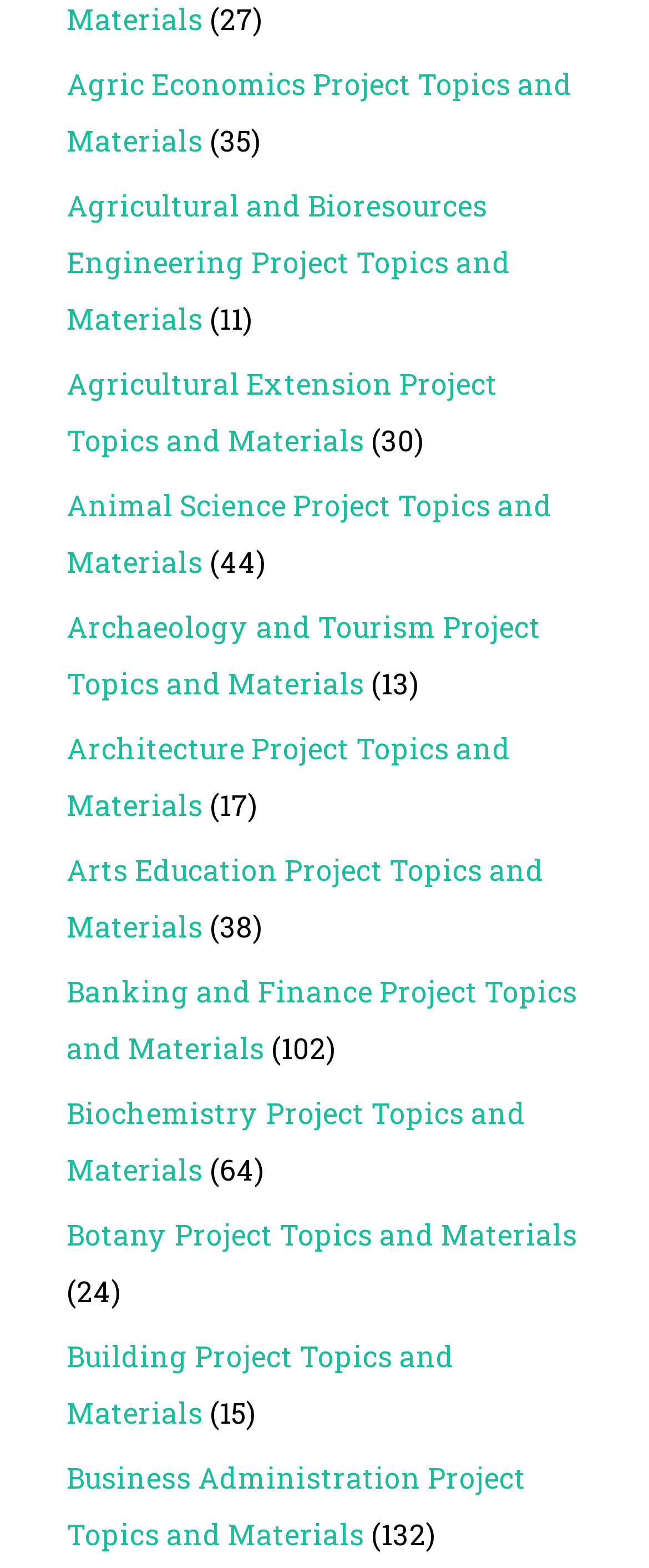Answer the question below in one word or phrase:
What is the category with the most project topics?

Banking and Finance